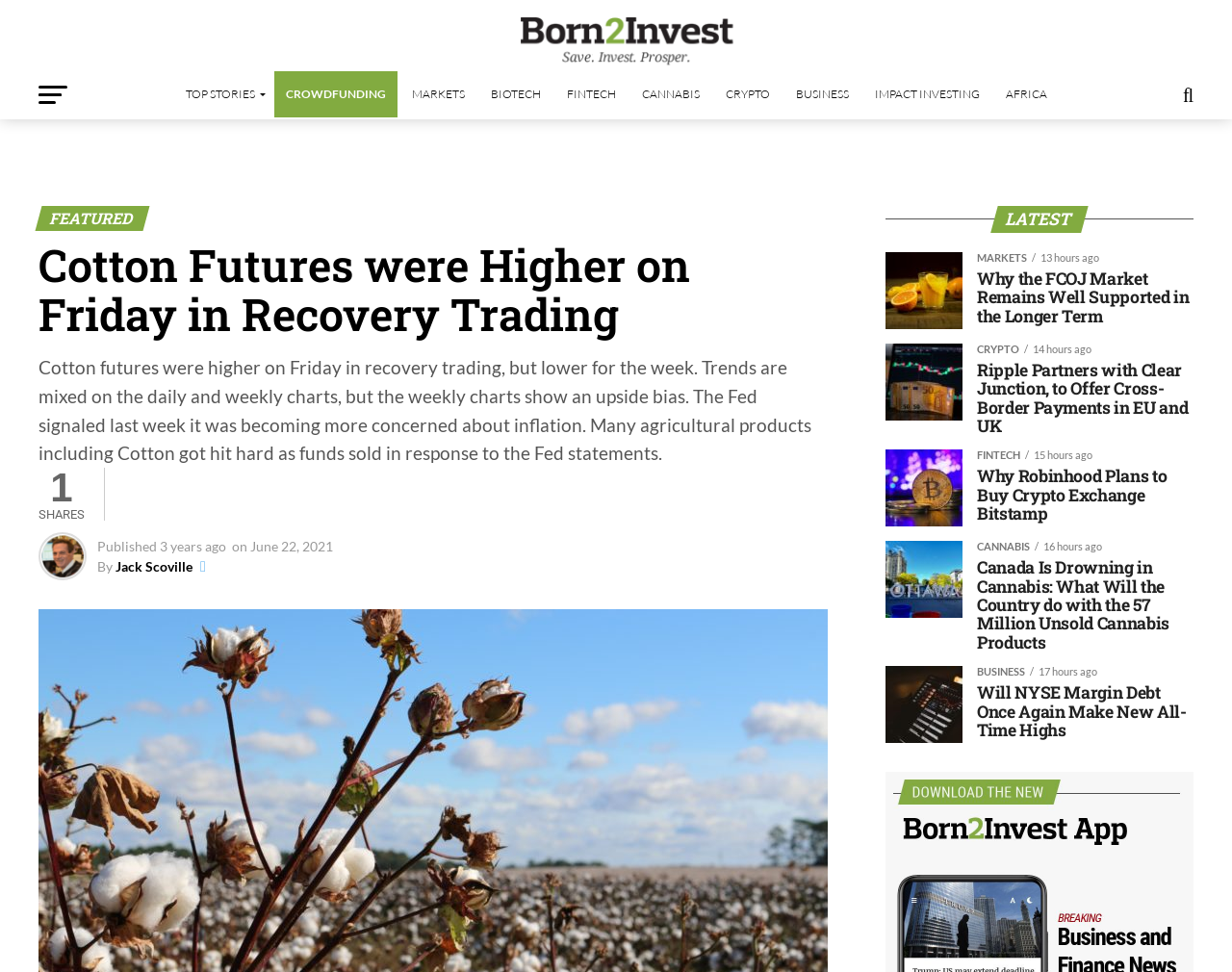What is the topic of the latest article with an image of Canada?
Please answer using one word or phrase, based on the screenshot.

Cannabis